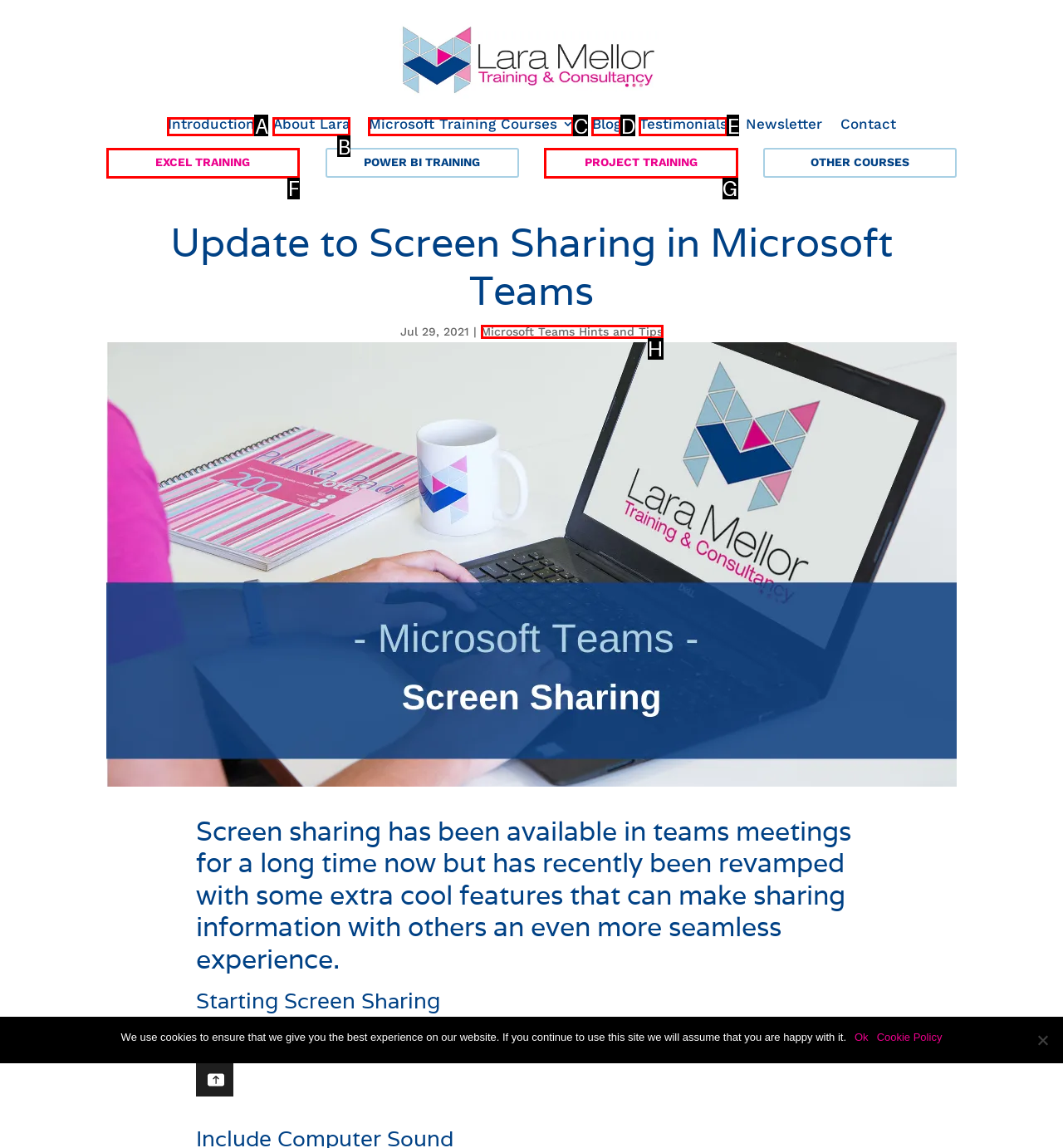Based on the description: Microsoft Teams Hints and Tips, identify the matching HTML element. Reply with the letter of the correct option directly.

H